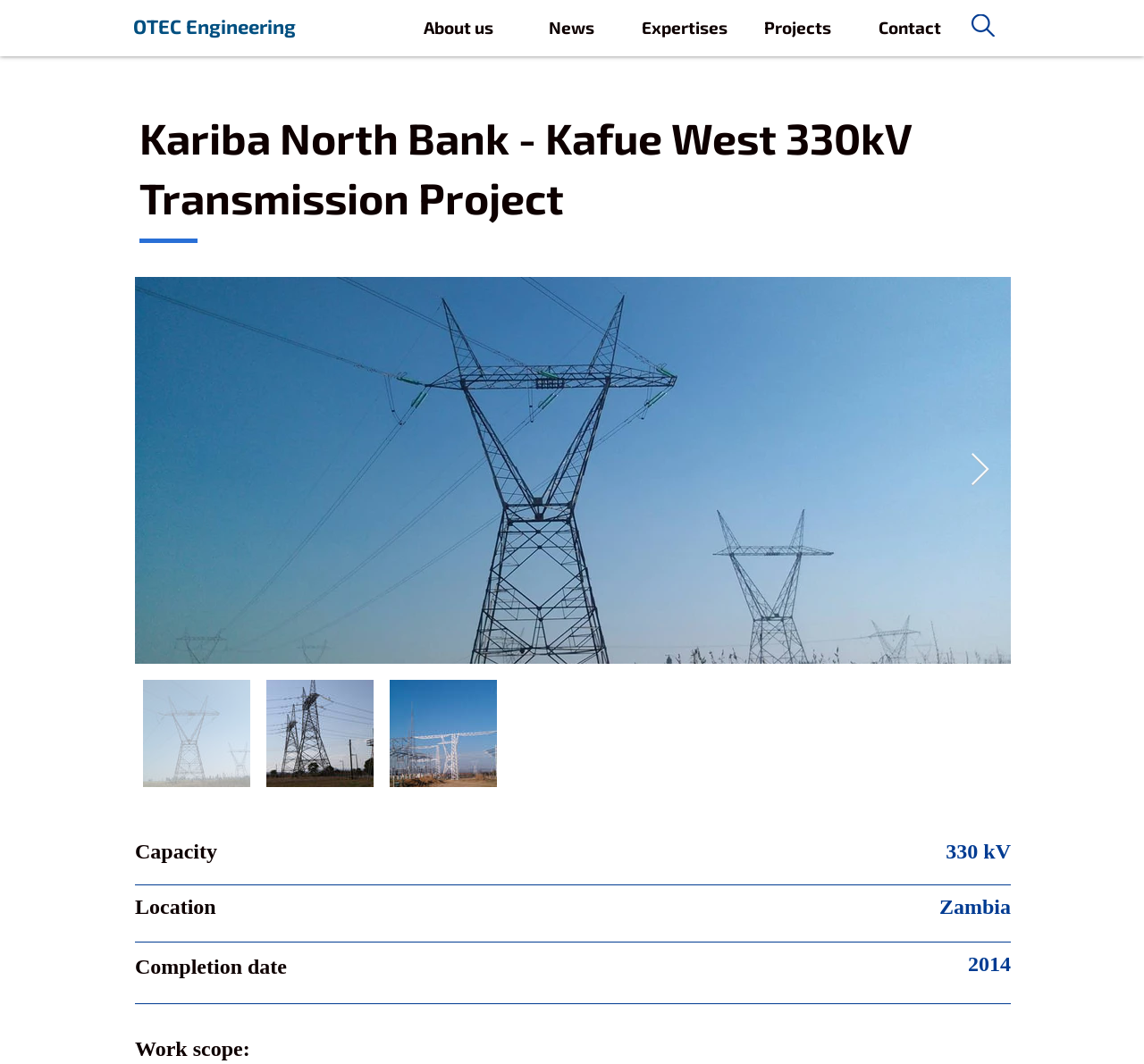In which country is the transmission project located?
Please provide a single word or phrase as your answer based on the image.

Zambia